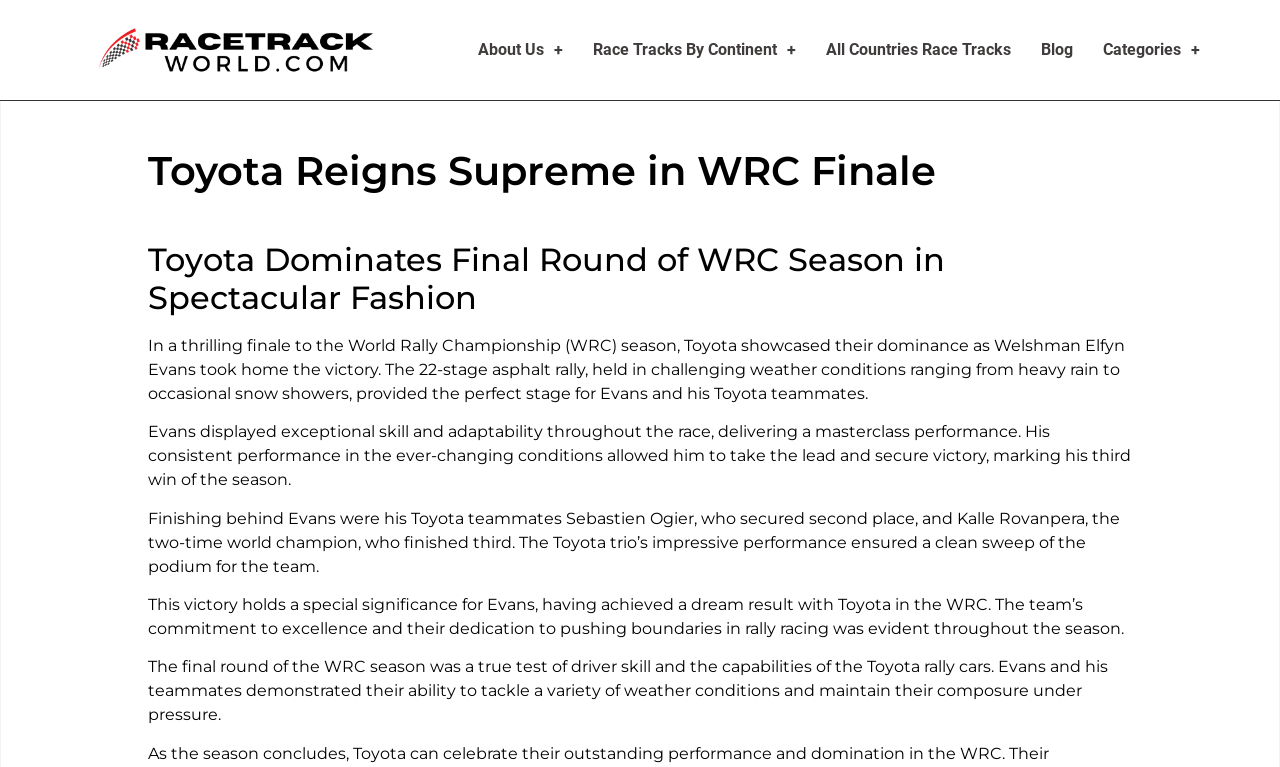Create an in-depth description of the webpage, covering main sections.

The webpage is about Toyota's dominance in the World Rally Championship (WRC) season finale, with Welshman Elfyn Evans taking home the victory. At the top of the page, there are several links, including "About Us", "Race Tracks By Continent", "All Countries Race Tracks", "Blog", and "Categories", which are positioned horizontally across the page.

Below the links, there are two headings, "Toyota Reigns Supreme in WRC Finale" and "Toyota Dominates Final Round of WRC Season in Spectacular Fashion", which are centered and take up most of the width of the page.

The main content of the page consists of four paragraphs of text, which are positioned below the headings and take up most of the page's width. The text describes Elfyn Evans' exceptional performance in the rally, his consistent driving in challenging weather conditions, and his ultimate victory. It also mentions his Toyota teammates, Sebastien Ogier and Kalle Rovanpera, who finished second and third, respectively.

The paragraphs of text are stacked vertically, with each paragraph positioned below the previous one, and are separated by a small gap. The text is left-aligned and takes up about two-thirds of the page's width.